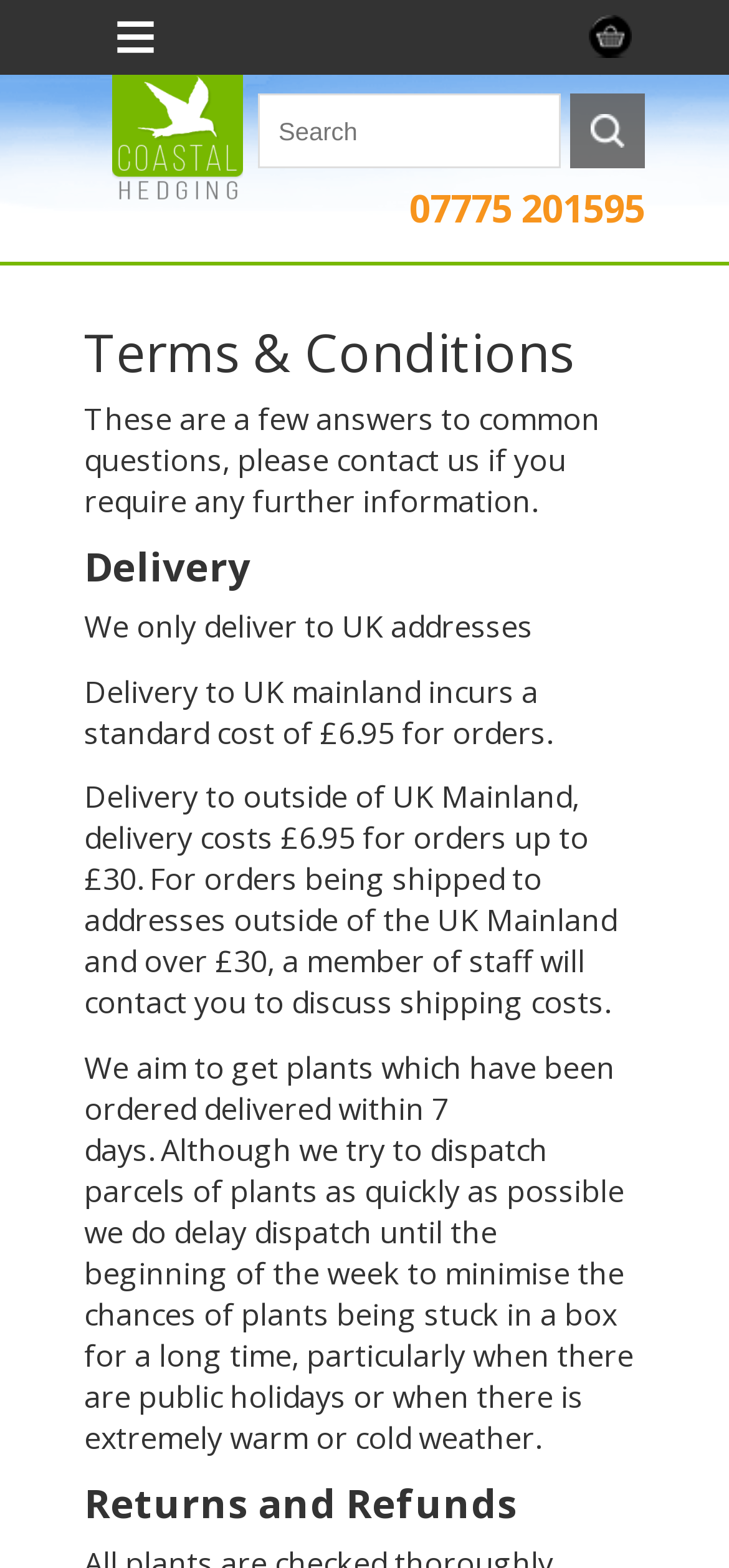Please find the bounding box for the UI element described by: "aria-label="Instagram Social Icon"".

None